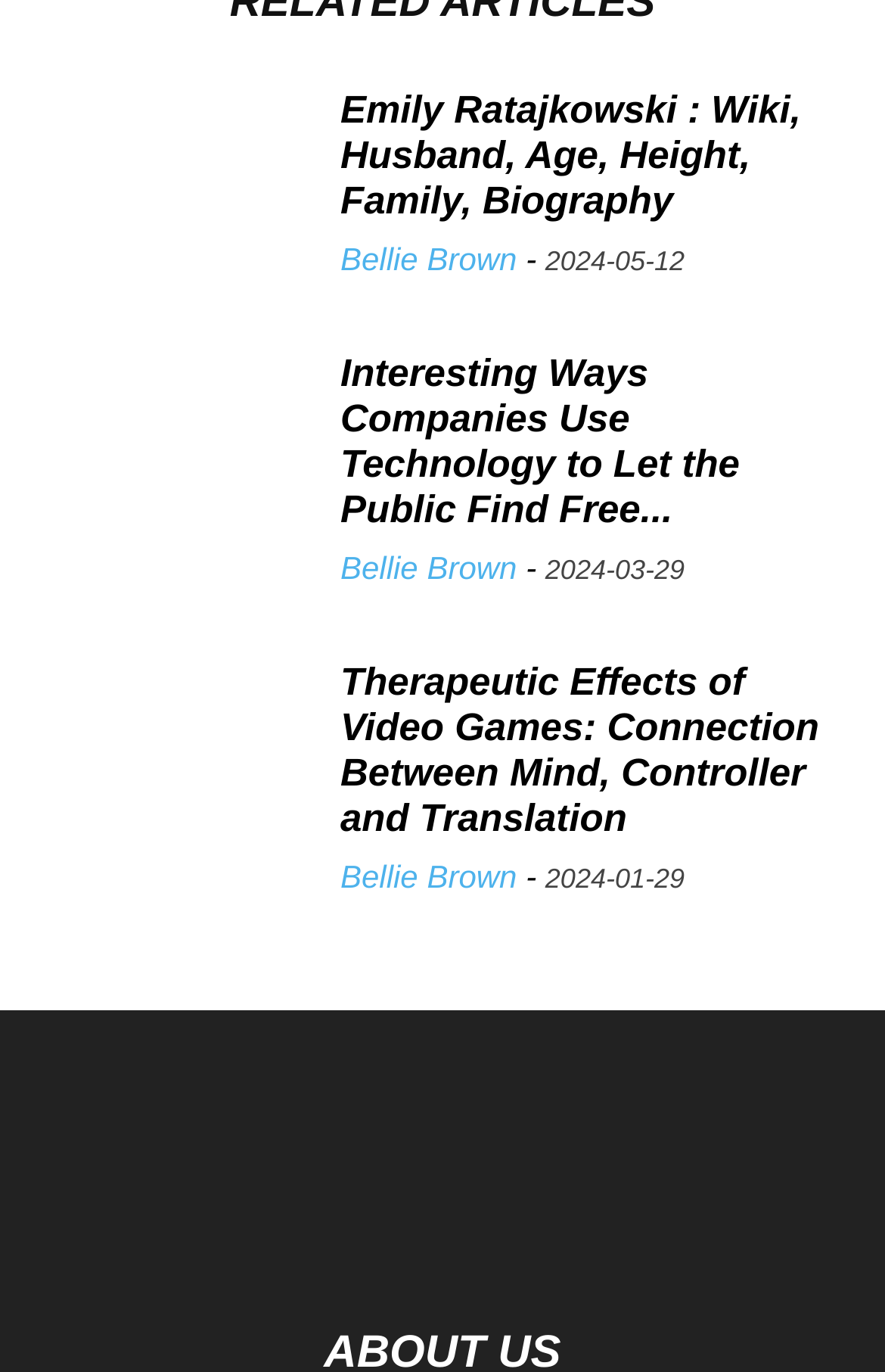Find and specify the bounding box coordinates that correspond to the clickable region for the instruction: "Read about interesting ways companies use technology to let the public find free entertainment".

[0.385, 0.257, 0.962, 0.389]